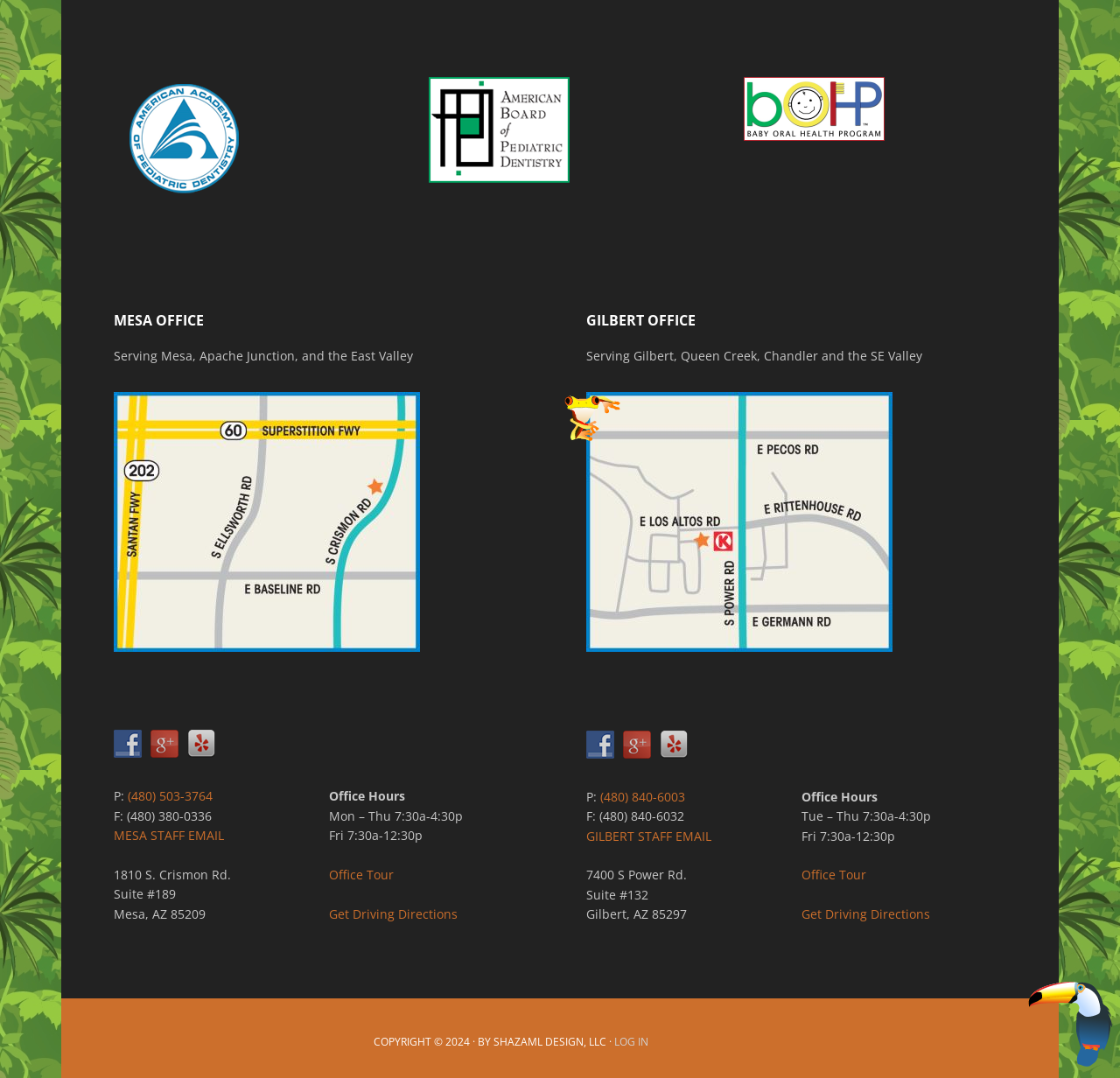Identify the bounding box coordinates of the element that should be clicked to fulfill this task: "Call Mesa office". The coordinates should be provided as four float numbers between 0 and 1, i.e., [left, top, right, bottom].

[0.114, 0.731, 0.19, 0.746]